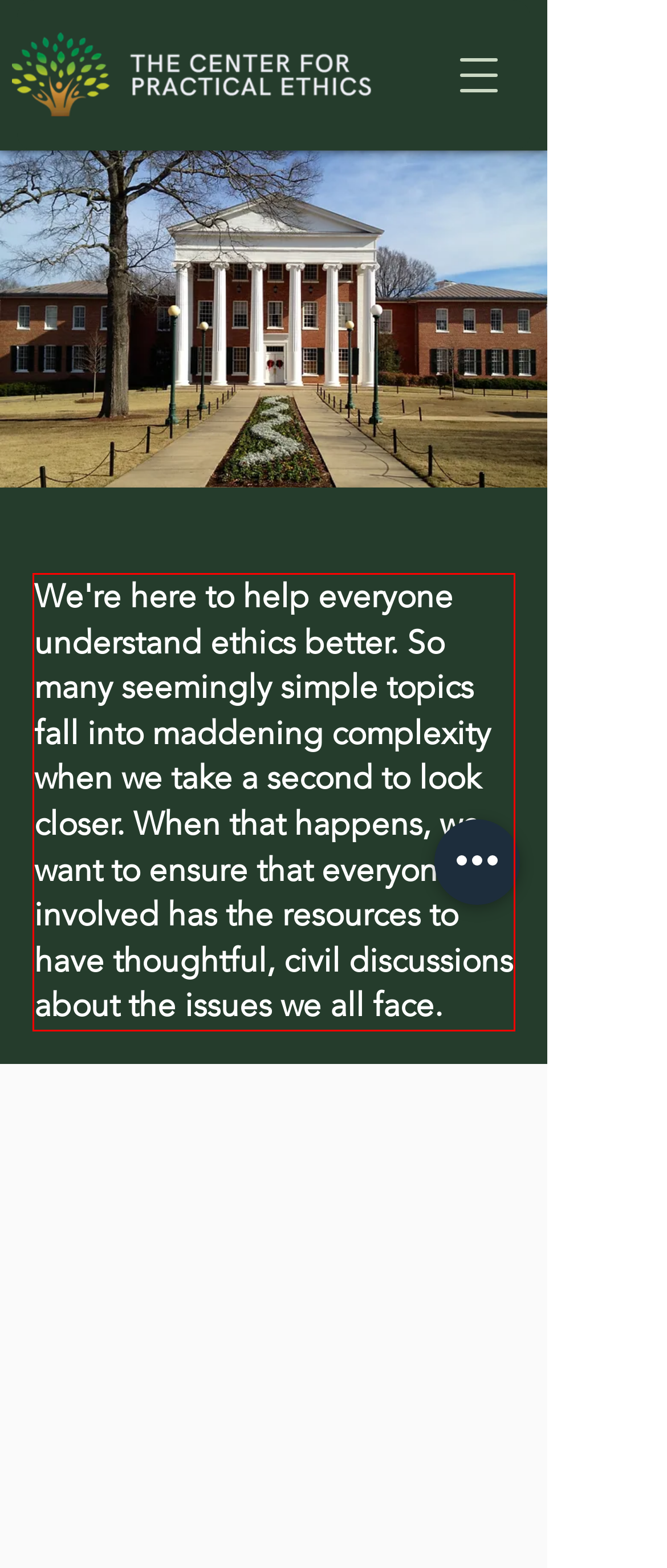You are provided with a screenshot of a webpage featuring a red rectangle bounding box. Extract the text content within this red bounding box using OCR.

We're here to help everyone understand ethics better. So many seemingly simple topics fall into maddening complexity when we take a second to look closer. When that happens, we want to ensure that everyone involved has the resources to have thoughtful, civil discussions about the issues we all face.